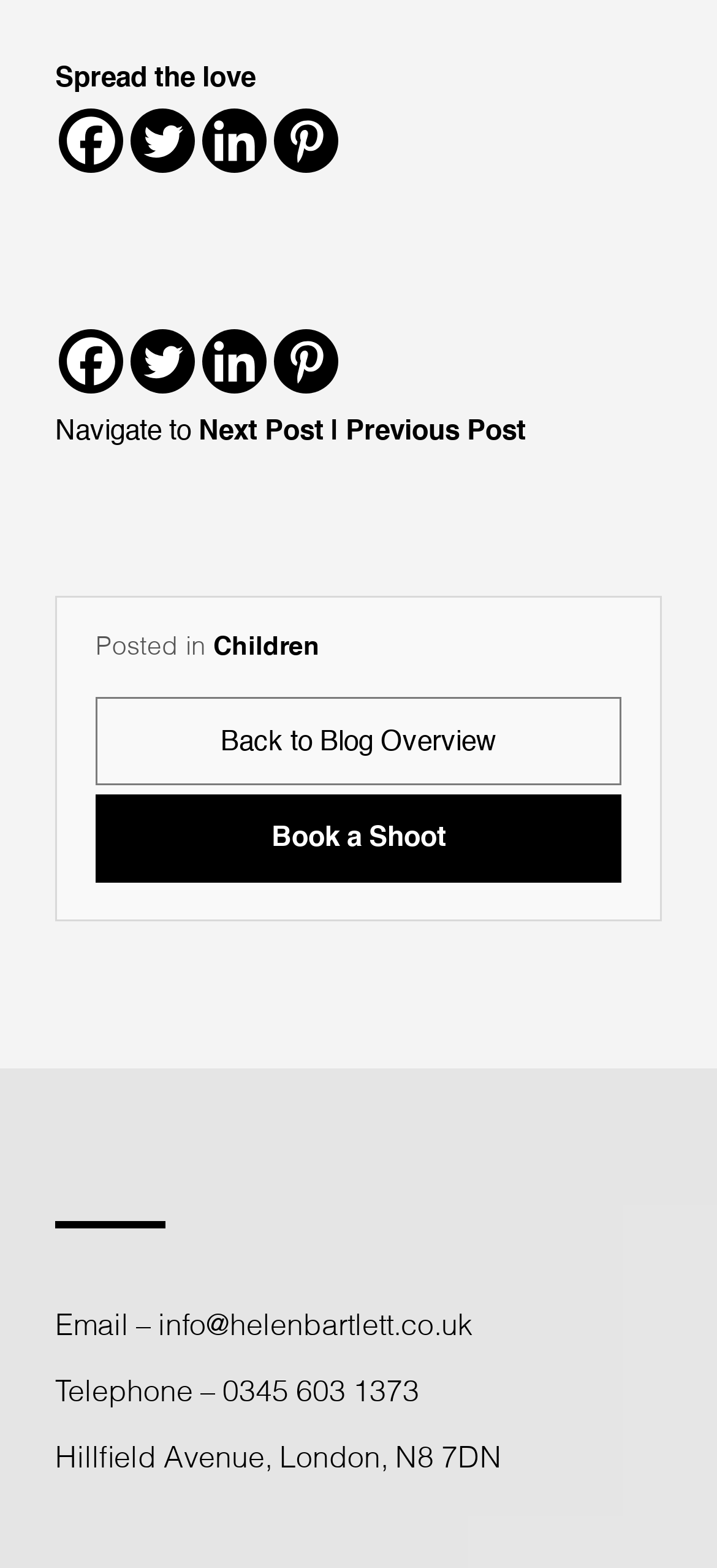Locate the bounding box coordinates of the area where you should click to accomplish the instruction: "Book a shoot".

[0.133, 0.507, 0.867, 0.563]